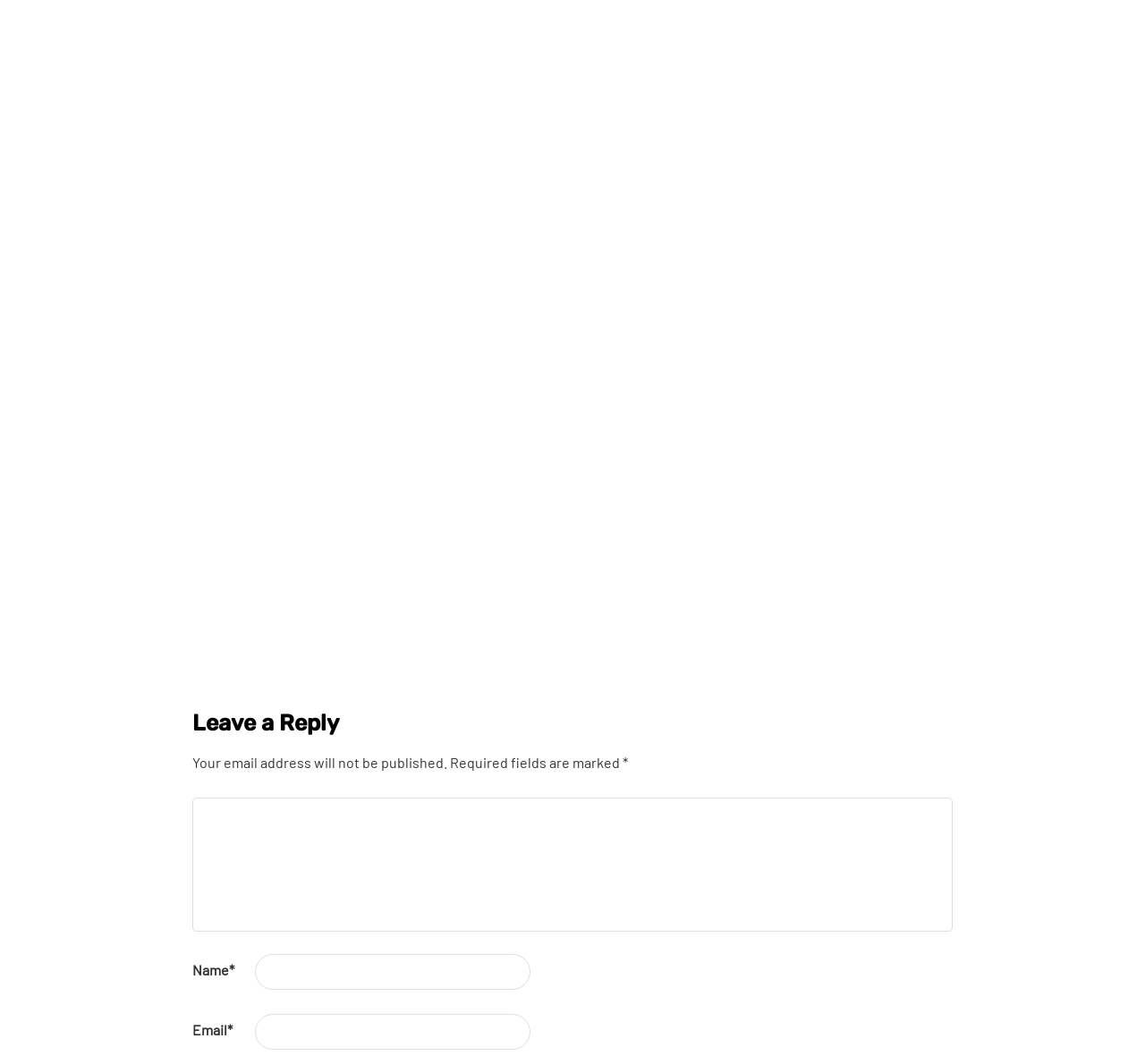How many articles are on this page?
Please elaborate on the answer to the question with detailed information.

I counted the number of headings on the page, which are 'Exploring the Enchantment of Kitab Nagri Novels: Your Gateway to Urdu Literature', 'Exploring Ibomma Telugu: A Gateway to Telugu Cinema', 'Mobilbahis güncel (14)', and found that there are 4 articles on this page.